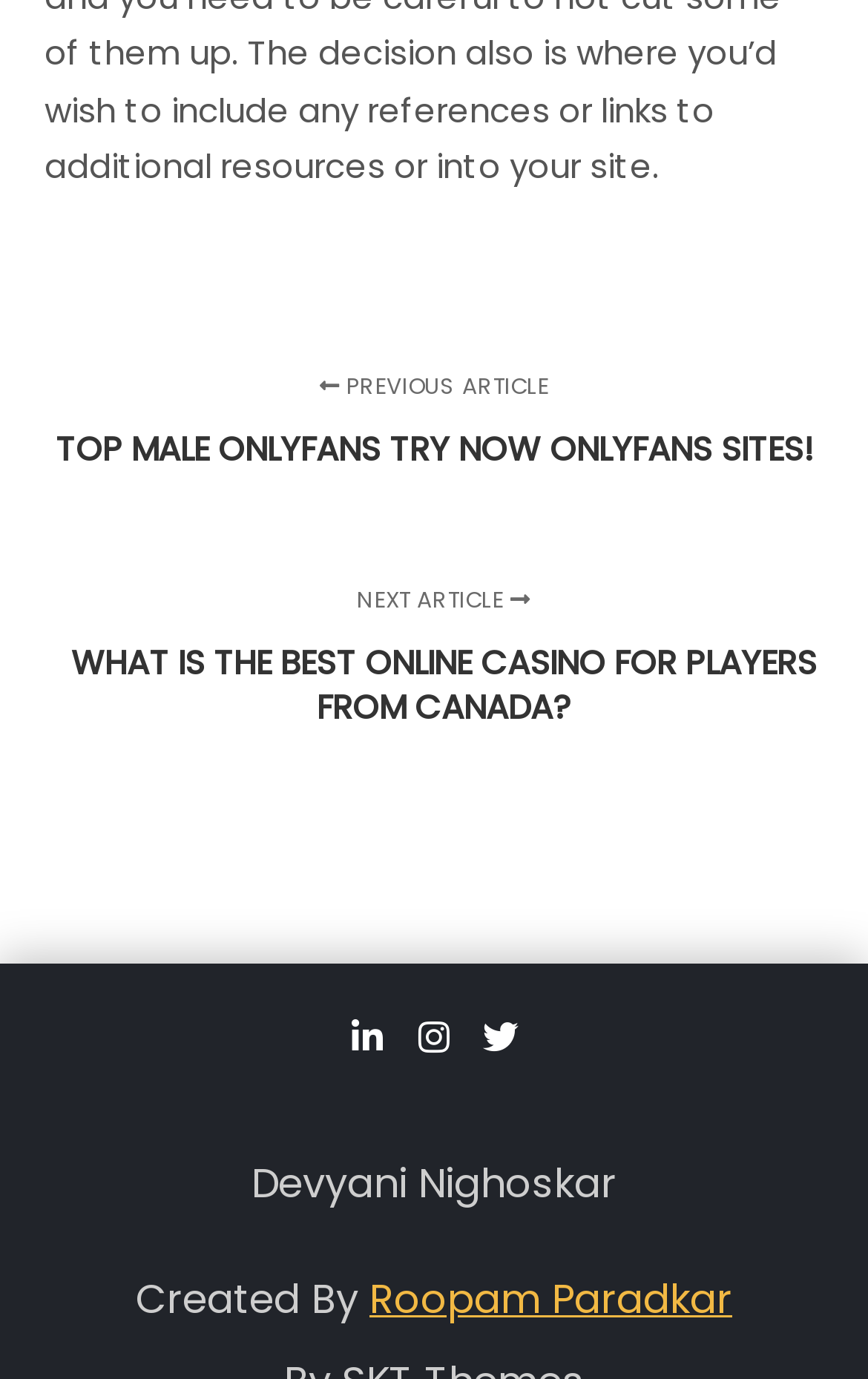Provide a short answer to the following question with just one word or phrase: Who is the creator of the content?

Devyani Nighoskar